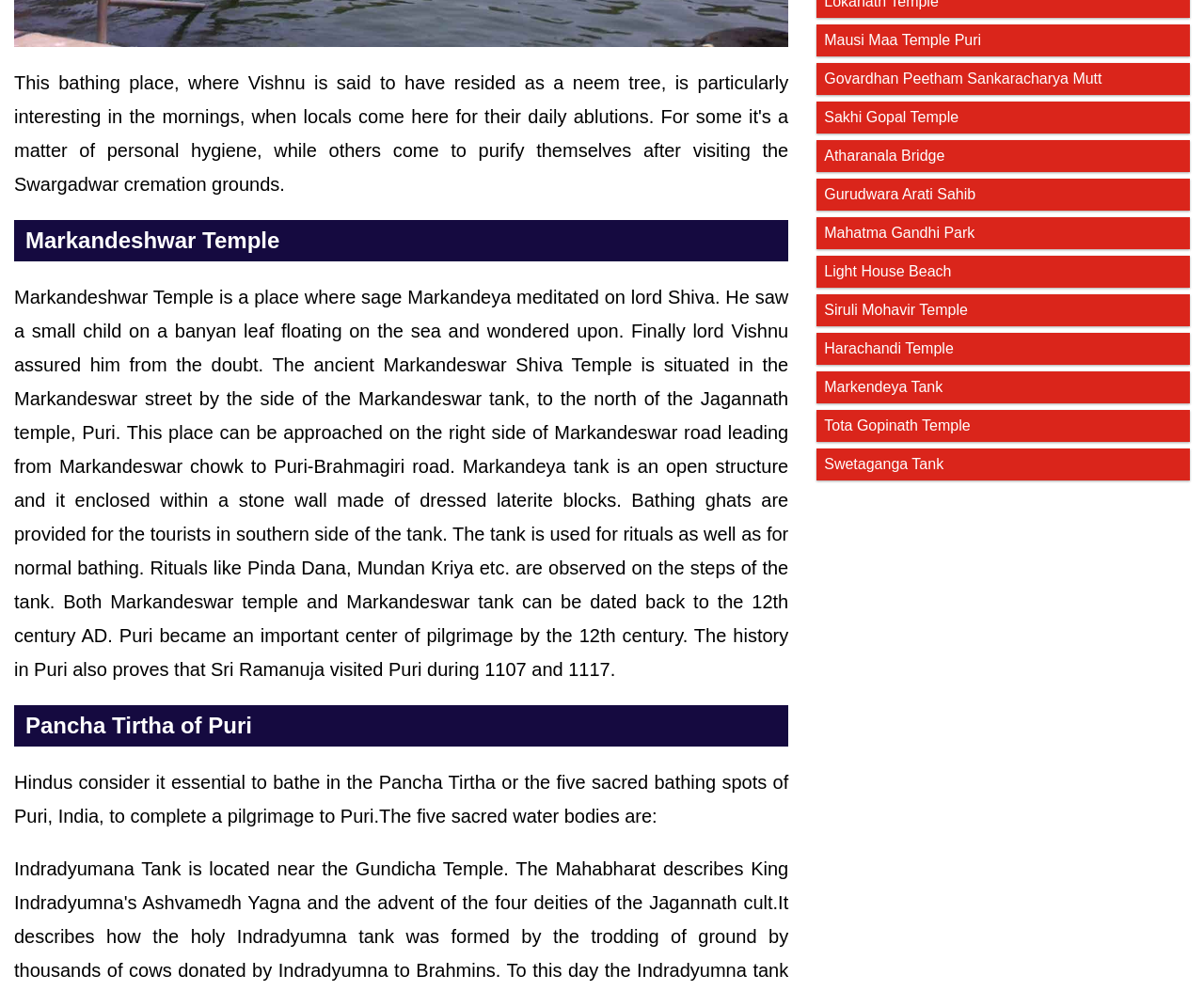Refer to the element description Vis full innførsel and identify the corresponding bounding box in the screenshot. Format the coordinates as (top-left x, top-left y, bottom-right x, bottom-right y) with values in the range of 0 to 1.

None